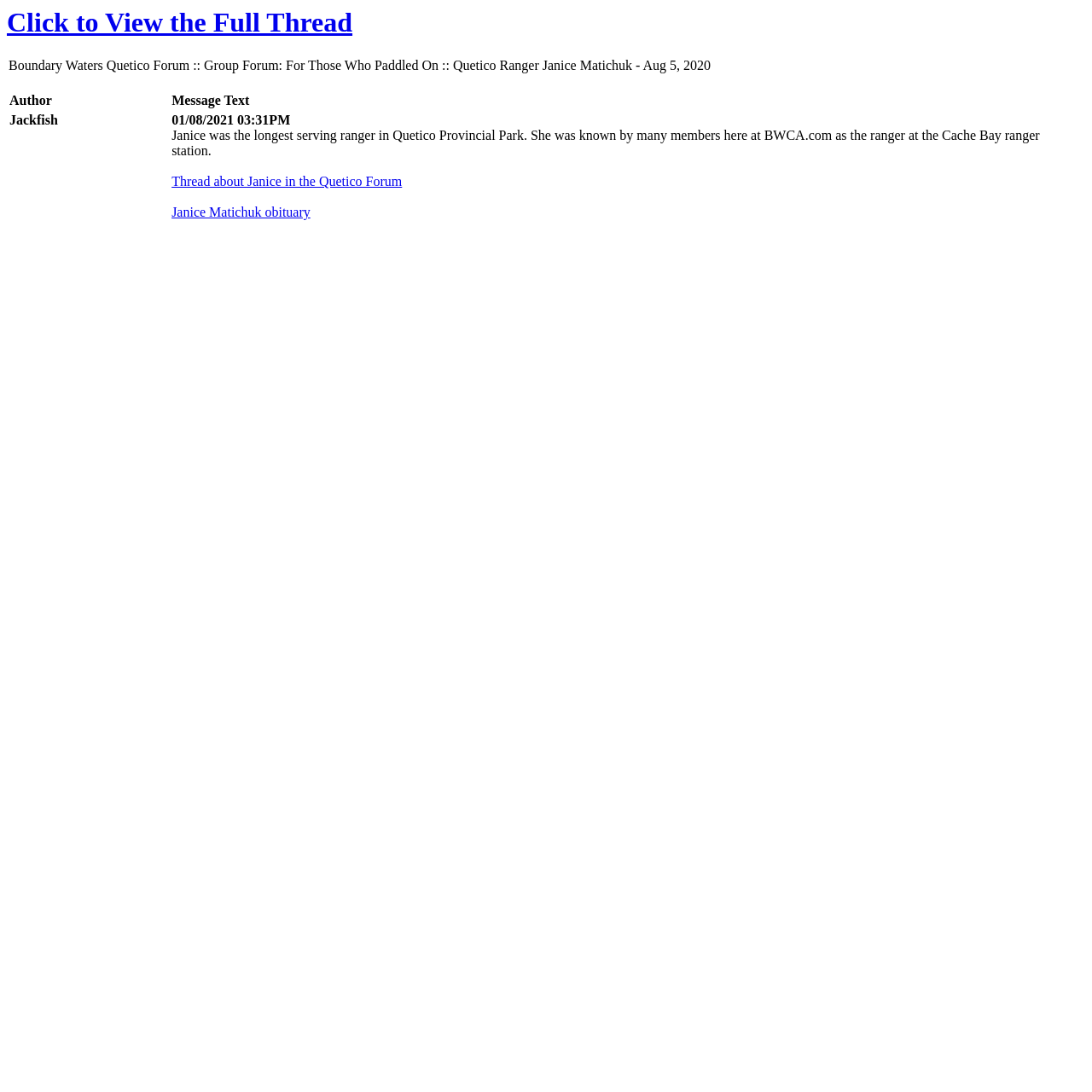Please determine the primary heading and provide its text.

Click to View the Full Thread